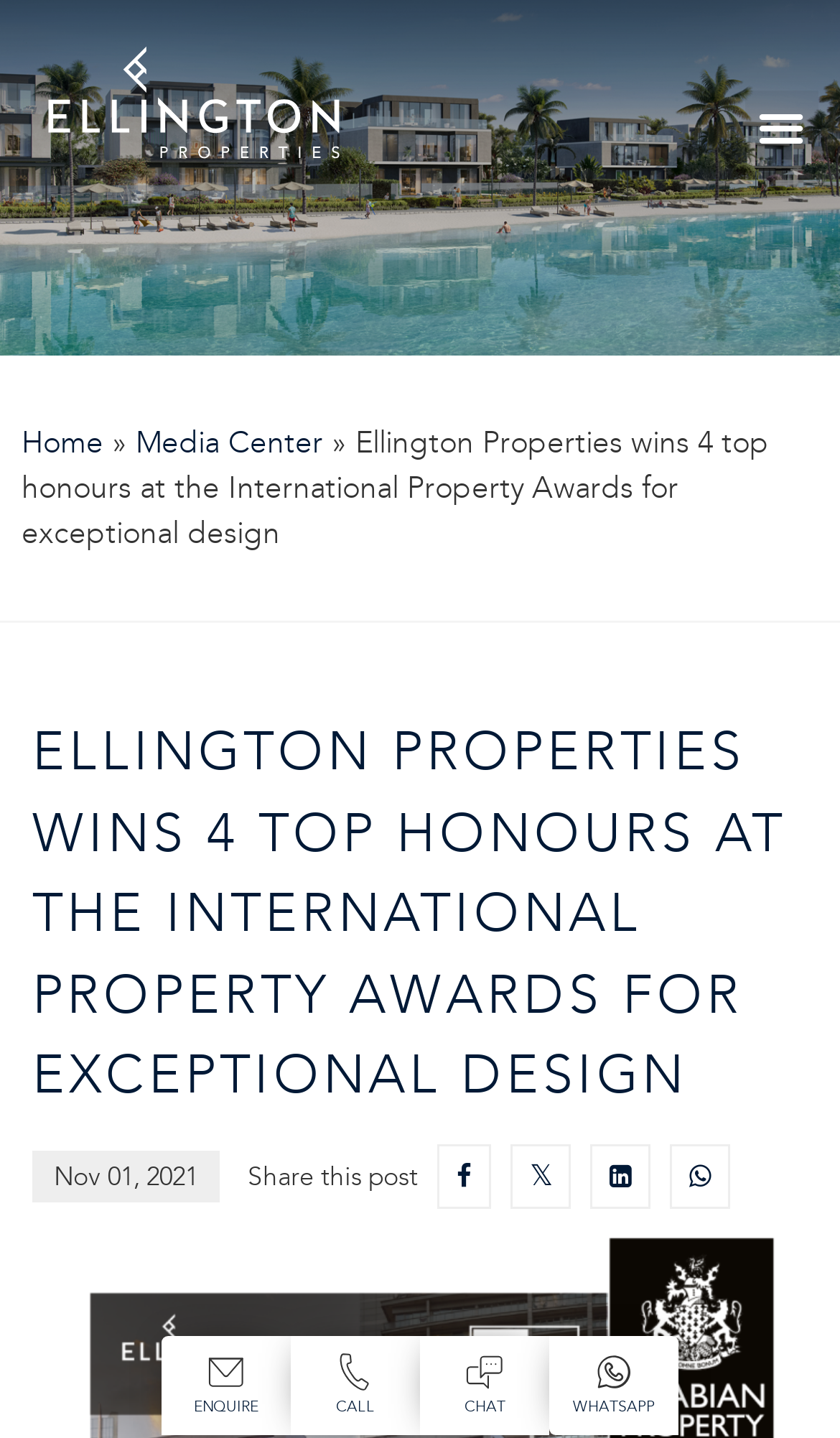What is the date of the news?
Based on the visual content, answer with a single word or a brief phrase.

Nov 01, 2021